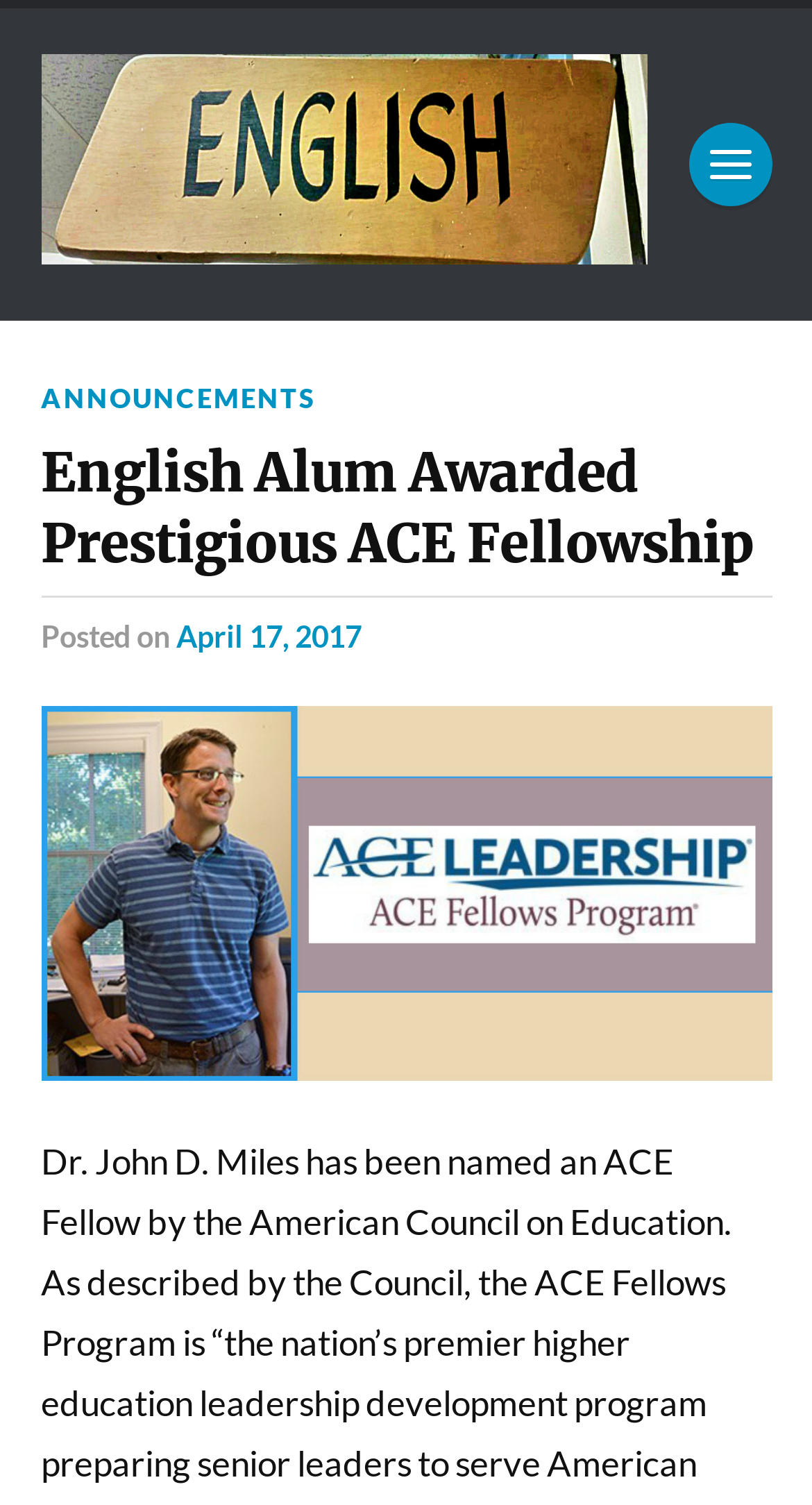Can you determine the main header of this webpage?

English Alum Awarded Prestigious ACE Fellowship